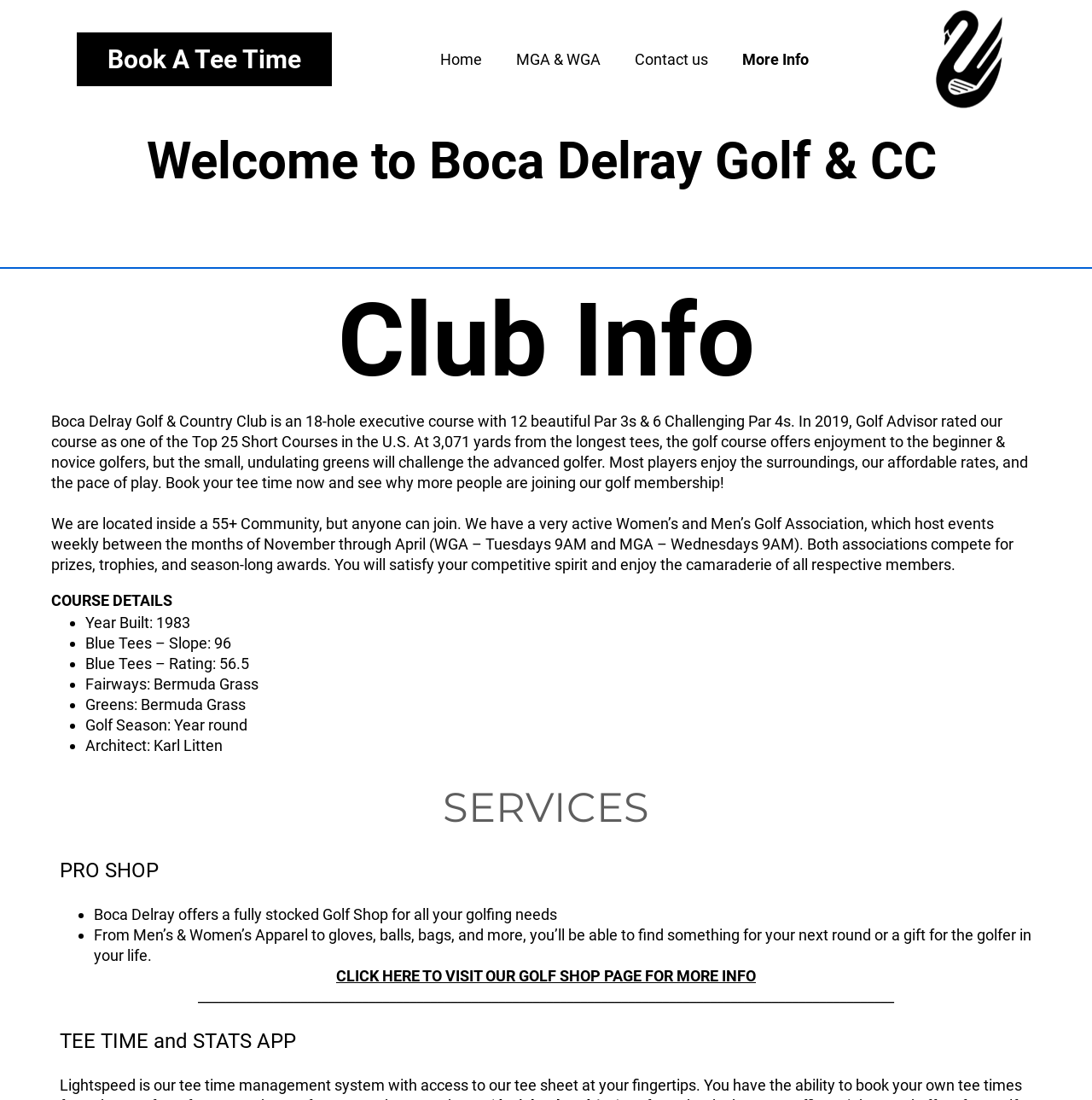Given the description "Home", determine the bounding box of the corresponding UI element.

None